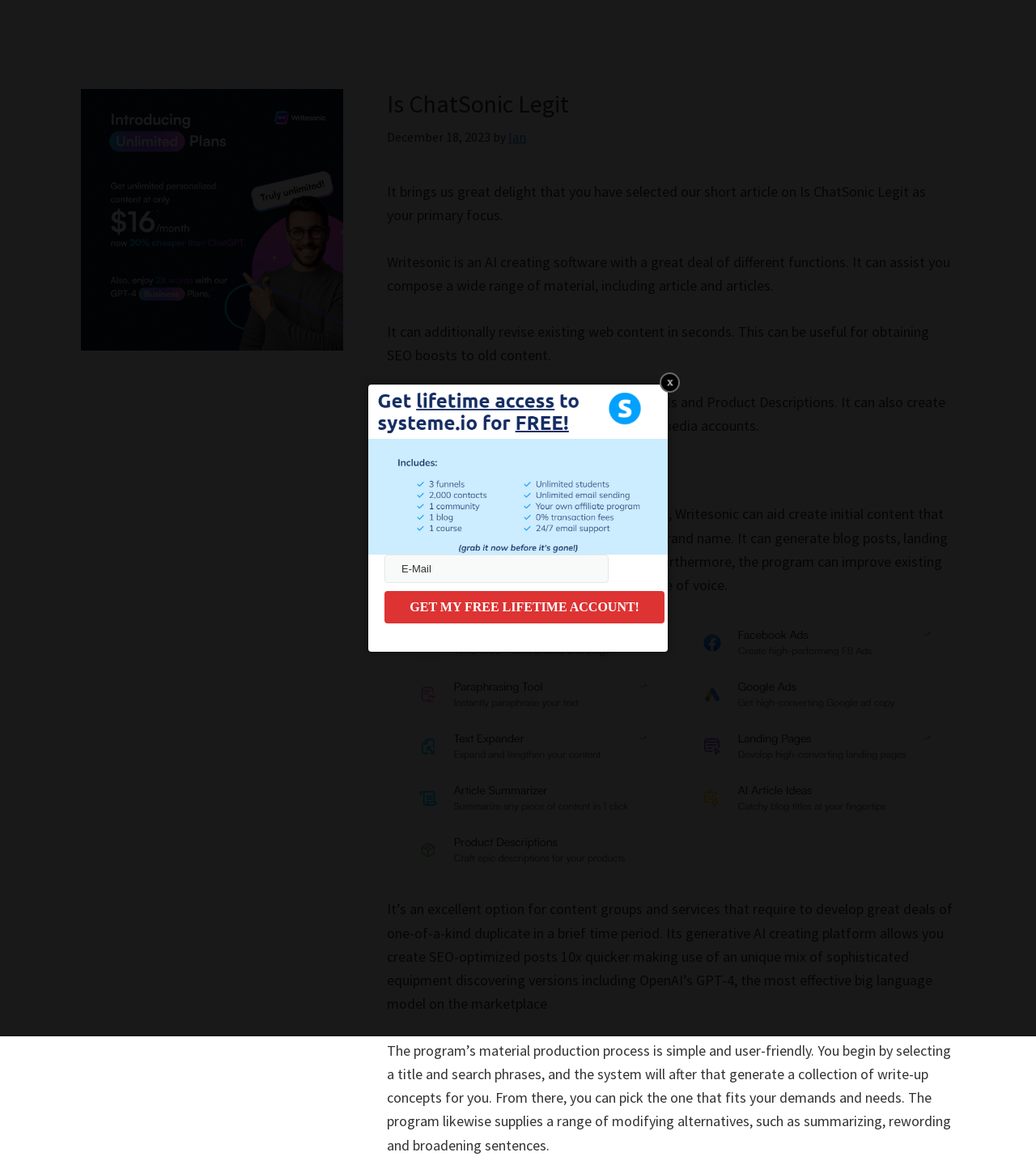What is the date of the article?
Please provide a detailed and thorough answer to the question.

The date of the article can be found in the header section of the webpage, where it is written 'December 18, 2023' next to the author's name 'Ian'.